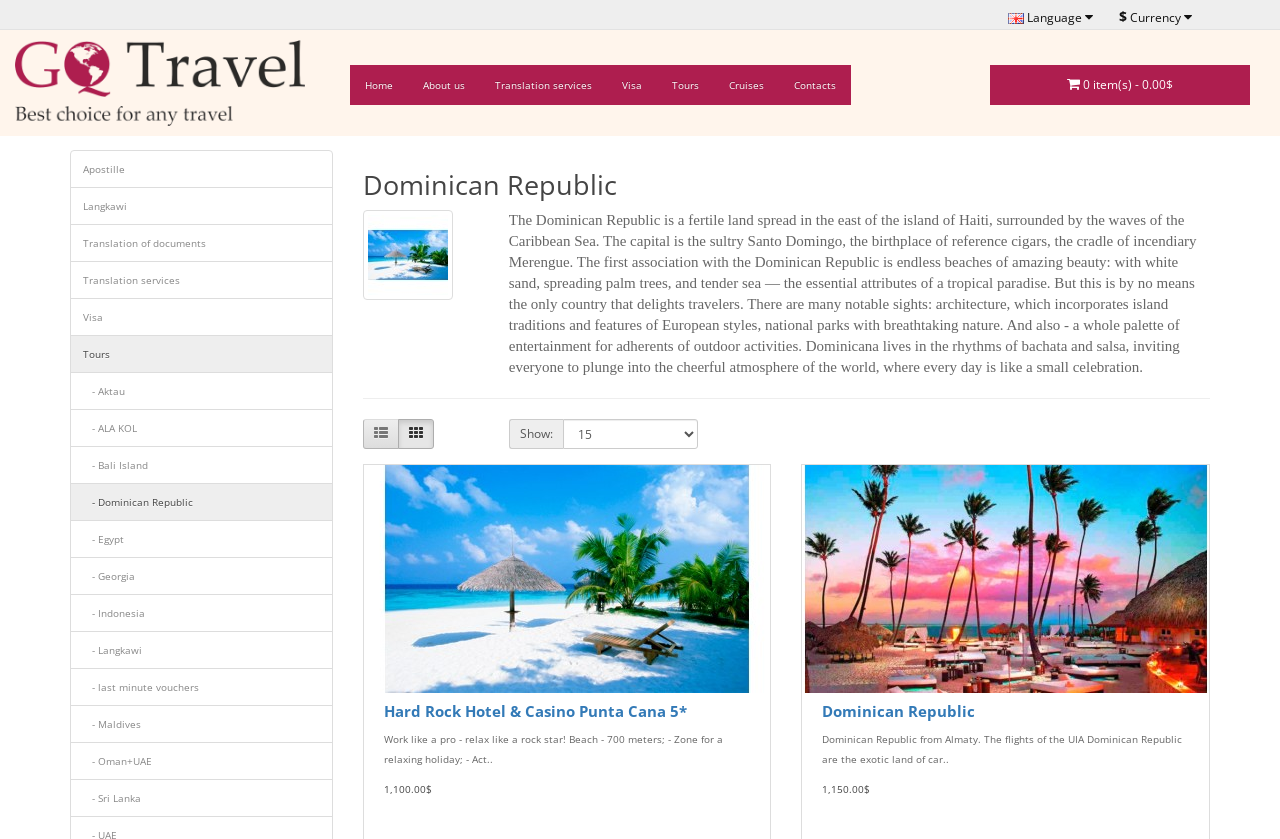Deliver a detailed narrative of the webpage's visual and textual elements.

The webpage is about the Dominican Republic, a country in the Caribbean. At the top, there are two buttons for currency and language selection, along with a logo and a navigation menu with links to various pages such as Home, About us, Translation services, Visa, Tours, Cruises, and Contacts.

Below the navigation menu, there is a heading that reads "Dominican Republic" and an image of the country's flag. A brief description of the Dominican Republic is provided, highlighting its beautiful beaches, architecture, national parks, and vibrant culture.

On the left side of the page, there is a list of links to various destinations, including Apostille, Langkawi, Translation of documents, and others. On the right side, there are two buttons for social media sharing and a table with a dropdown menu to select the number of items to show.

The main content of the page features two sections, each with a heading, image, and description of a hotel or tour package. The first section is about the Hard Rock Hotel & Casino Punta Cana 5*, with a description of its amenities and a price tag of $1,100.00. The second section is about a tour package to the Dominican Republic, with a description of the itinerary and a price tag of $1,150.00.